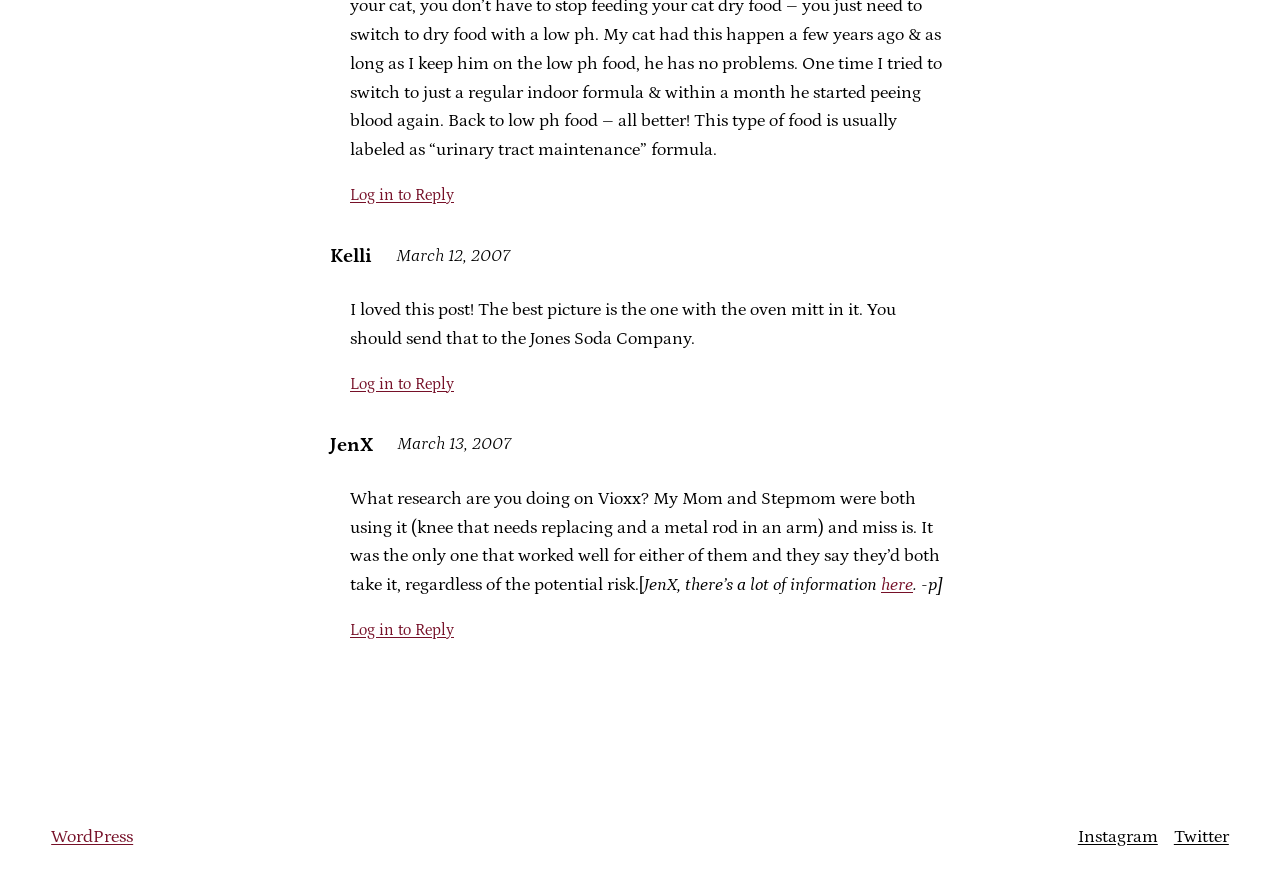How many social media links are there at the bottom?
Please provide a comprehensive answer based on the contents of the image.

I looked at the bottom of the webpage and found three social media links: WordPress, Instagram, and Twitter.